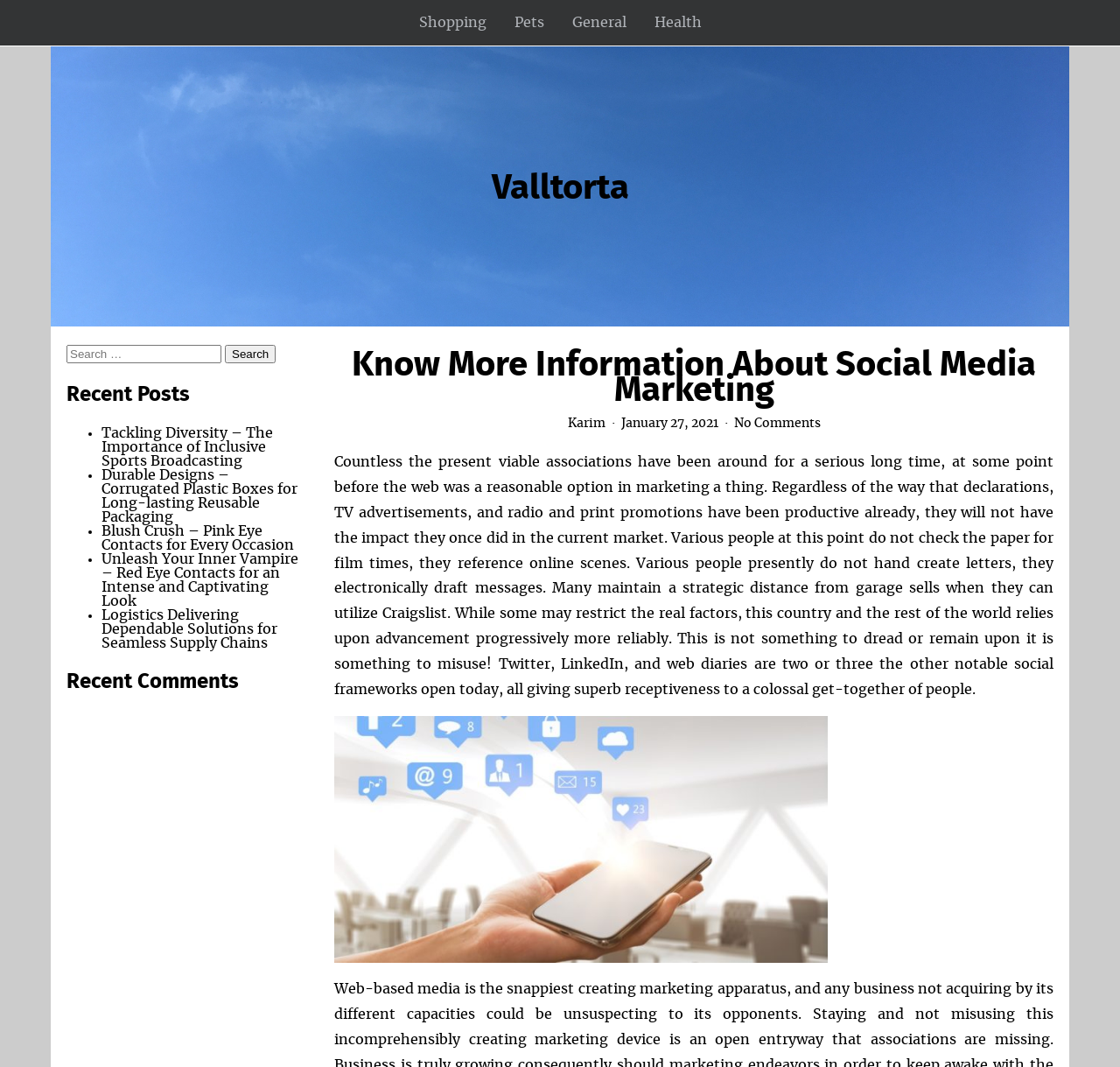Could you determine the bounding box coordinates of the clickable element to complete the instruction: "Read about tackling diversity in sports broadcasting"? Provide the coordinates as four float numbers between 0 and 1, i.e., [left, top, right, bottom].

[0.091, 0.4, 0.244, 0.439]